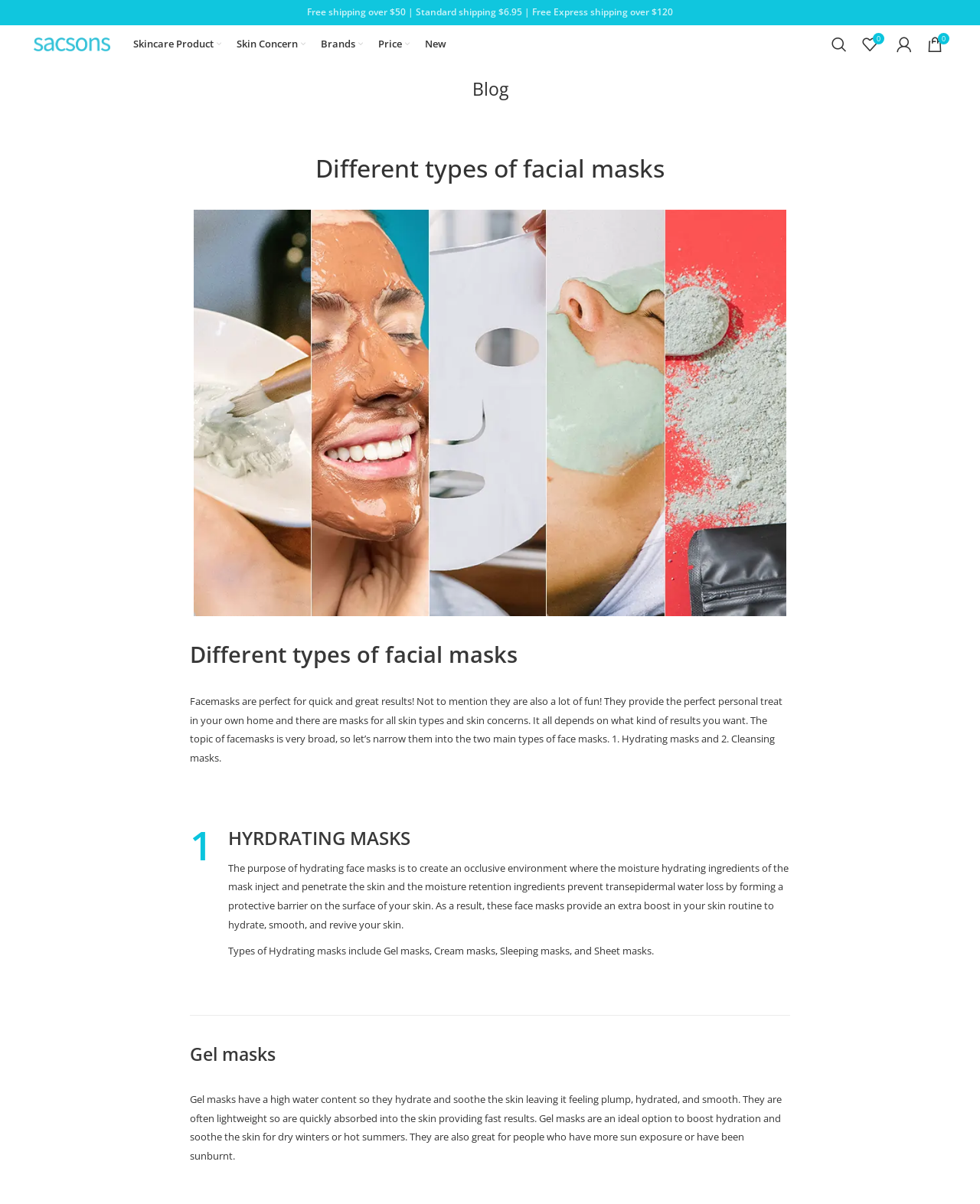Provide a brief response to the question below using a single word or phrase: 
What type of face mask is ideal for dry winters or hot summers?

Gel masks